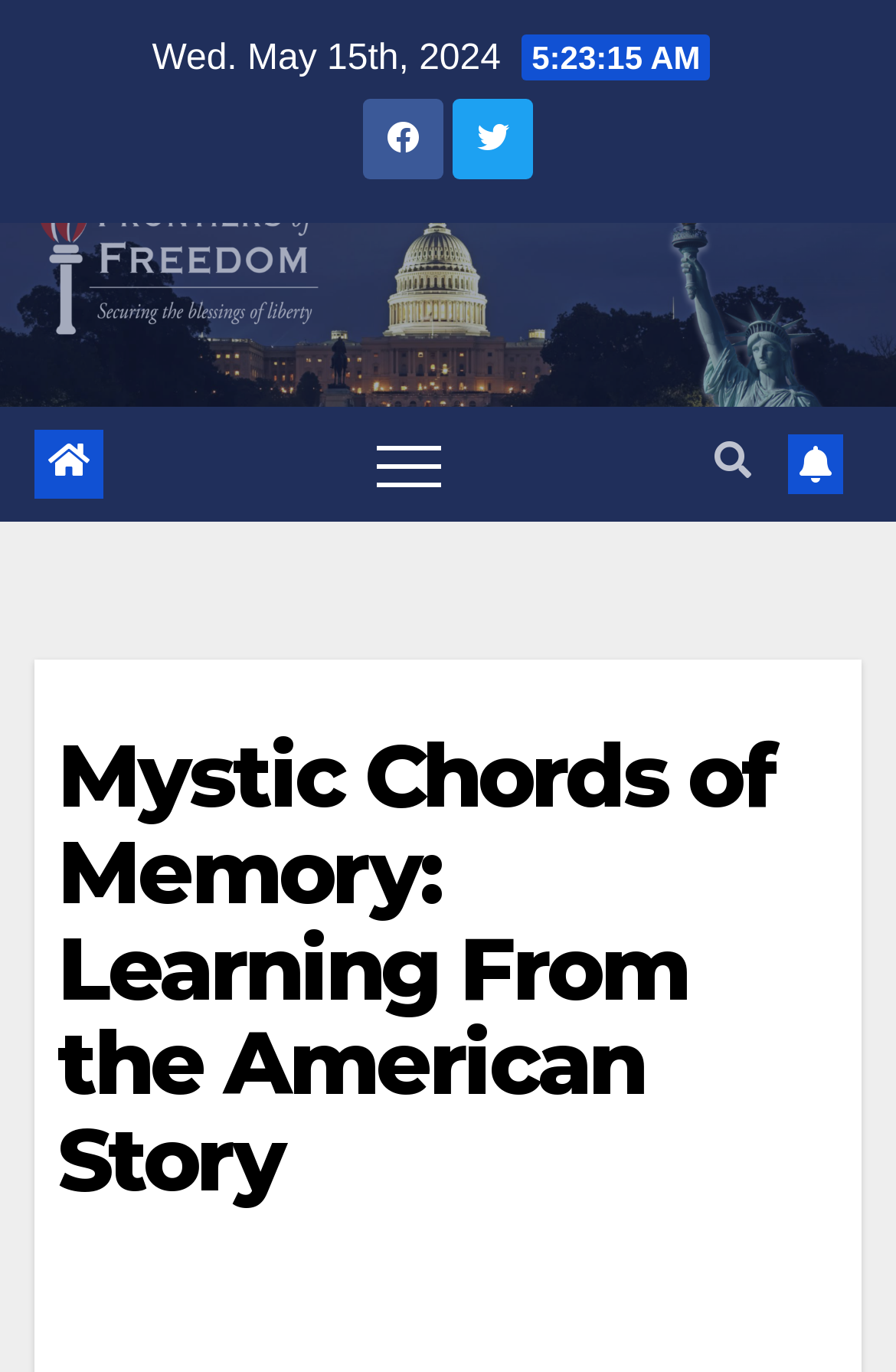Is the navigation menu expanded?
Identify the answer in the screenshot and reply with a single word or phrase.

No